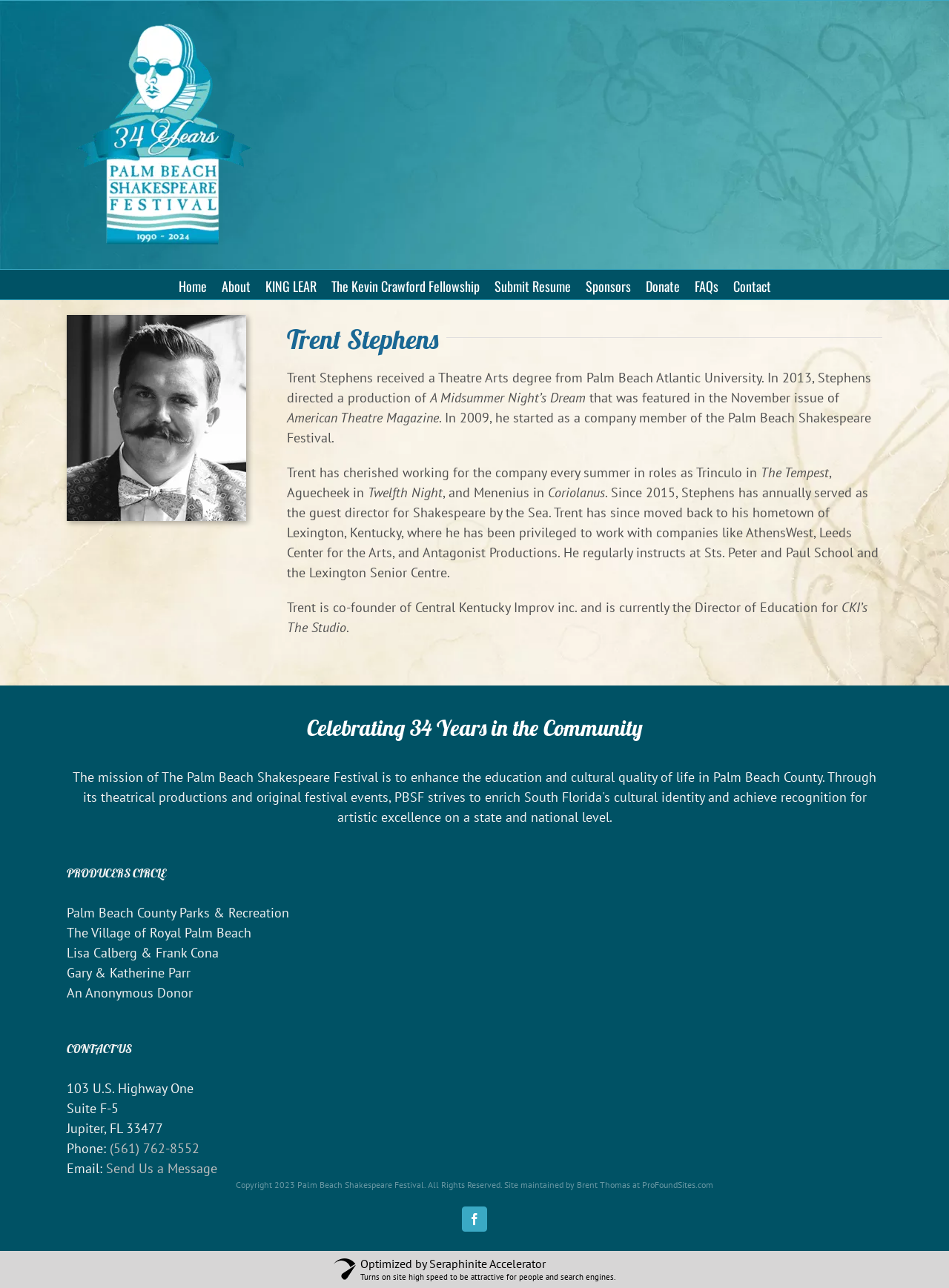Please provide a short answer using a single word or phrase for the question:
What is the title of the play Trent Stephens directed in 2013?

A Midsummer Night’s Dream